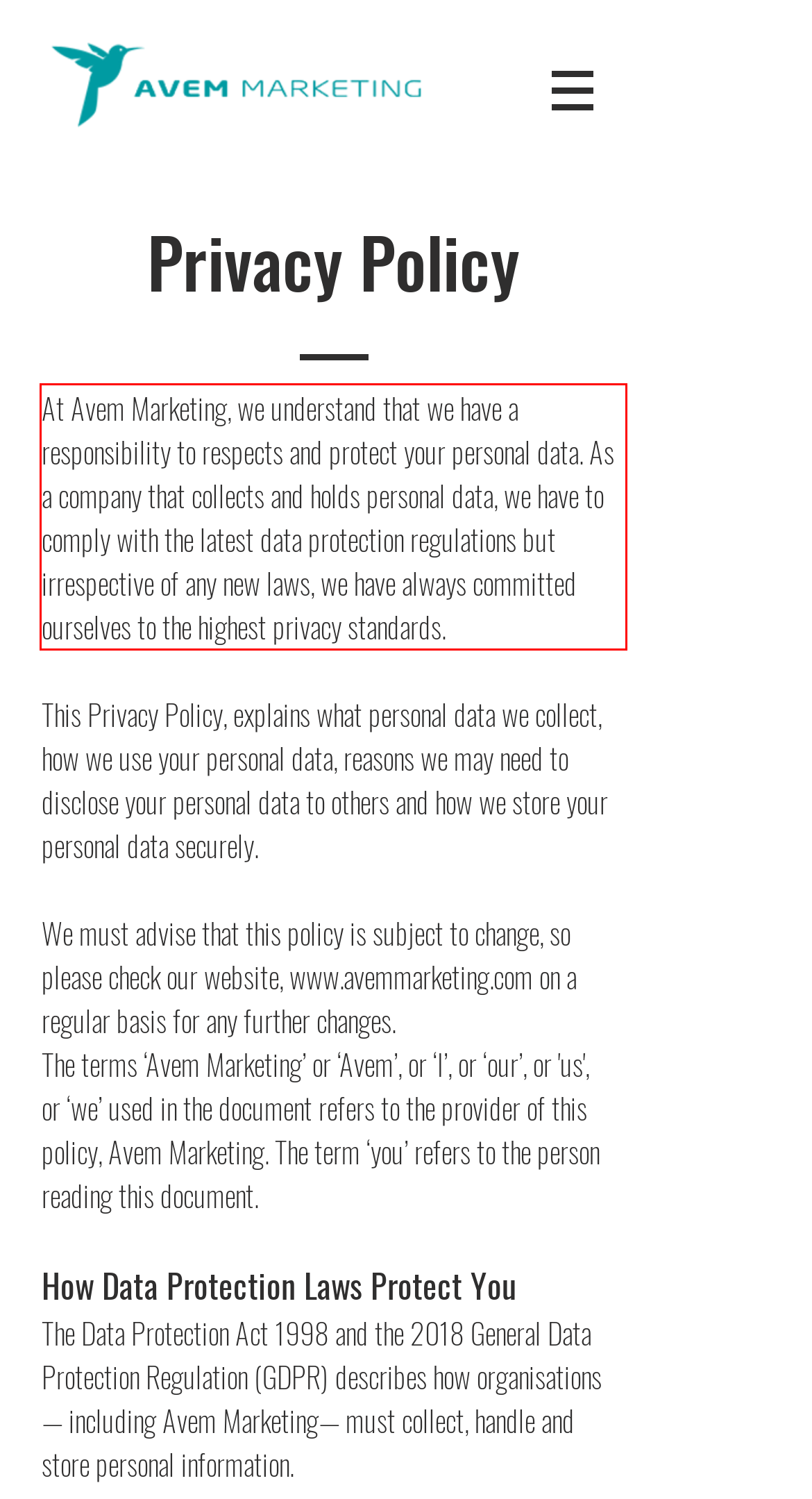You are provided with a screenshot of a webpage that includes a red bounding box. Extract and generate the text content found within the red bounding box.

At Avem Marketing, we understand that we have a responsibility to respects and protect your personal data. As a company that collects and holds personal data, we have to comply with the latest data protection regulations but irrespective of any new laws, we have always committed ourselves to the highest privacy standards.